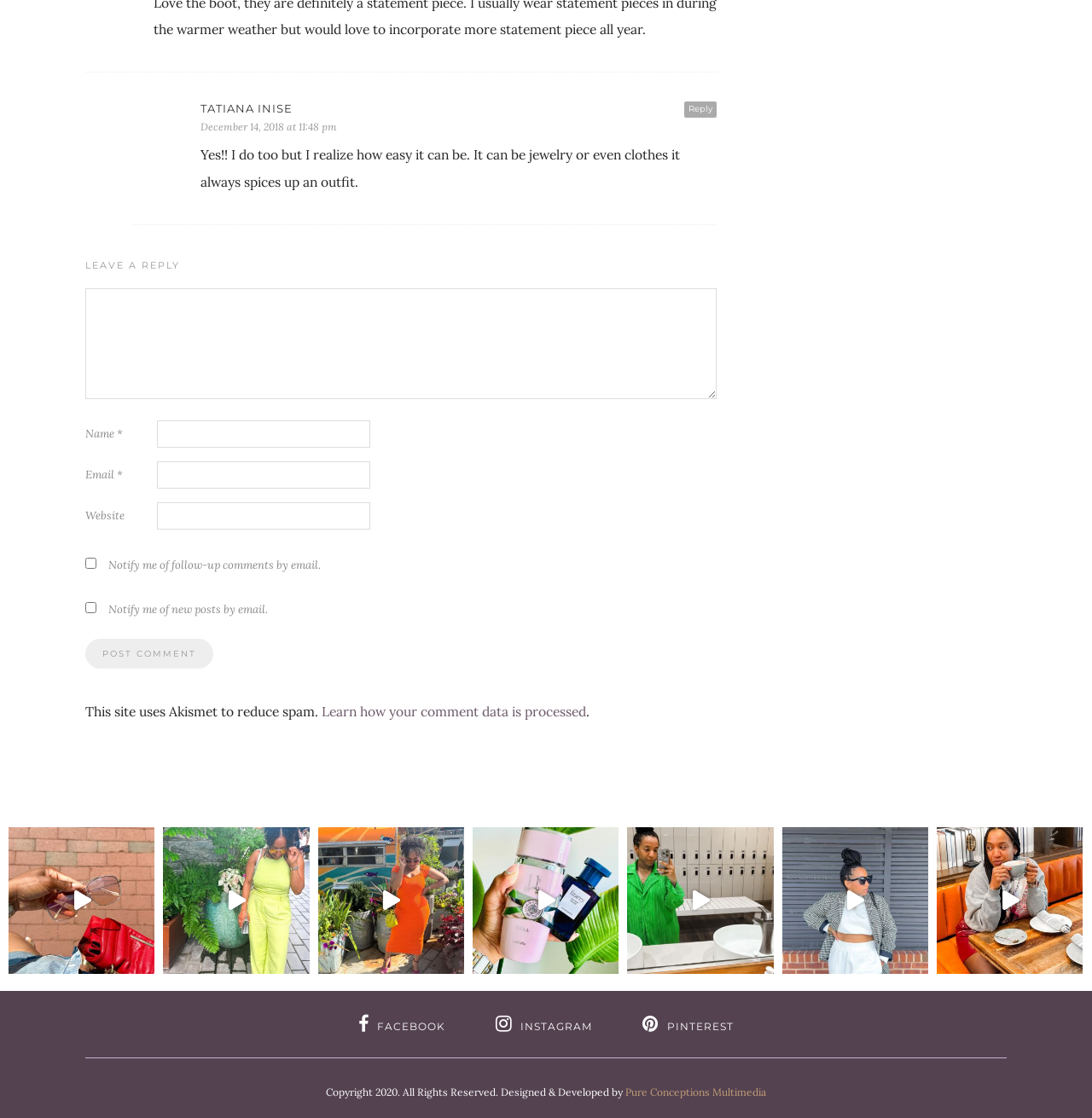Pinpoint the bounding box coordinates of the clickable element to carry out the following instruction: "Reply to Tatiana Inise."

[0.627, 0.091, 0.656, 0.106]